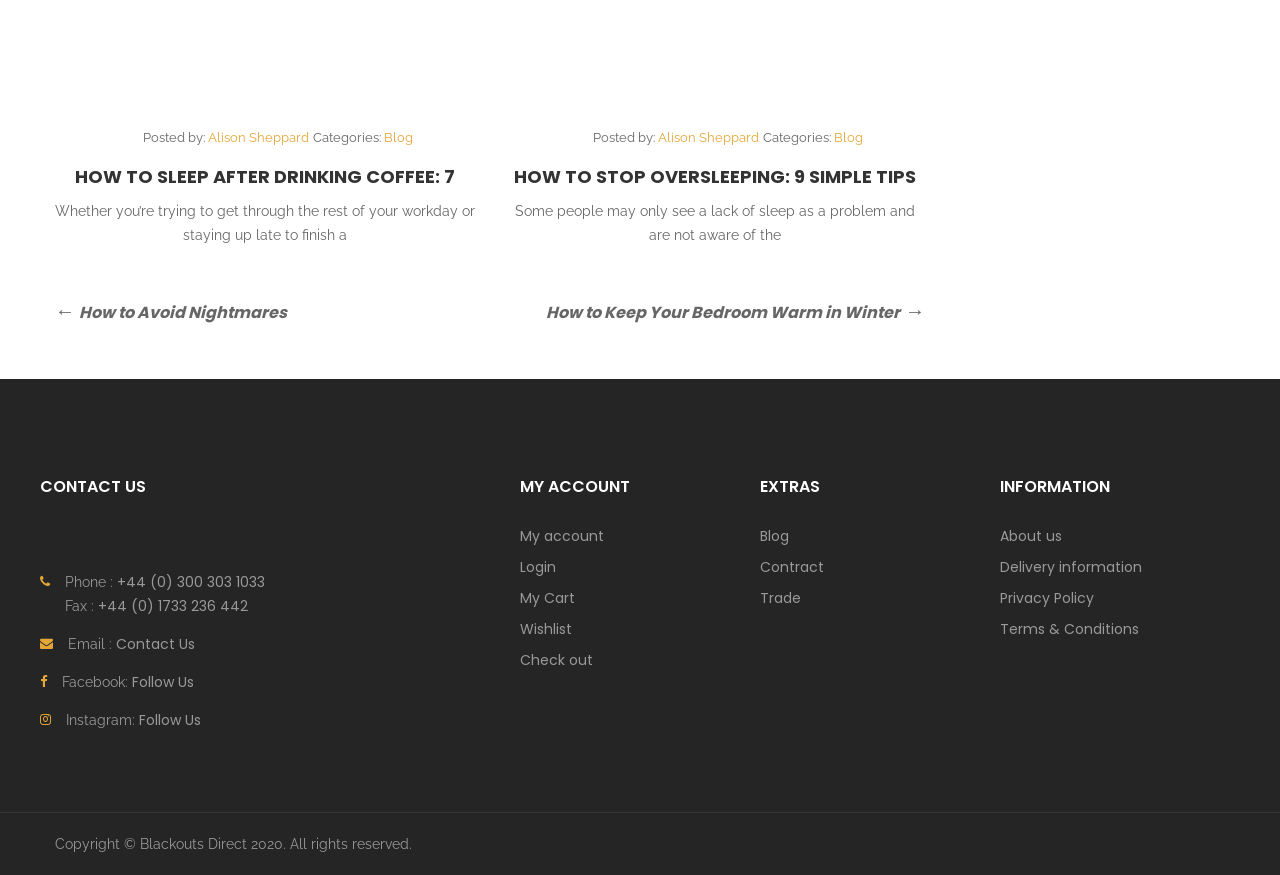What are the categories of the second blog post?
Please provide a comprehensive answer based on the information in the image.

The second blog post has a heading 'HOW TO STOP OVERSLEEPING: 9 SIMPLE TIPS' and below it, there is a 'Categories:' text followed by a link 'Blog', which indicates that the category of this blog post is 'Blog'.